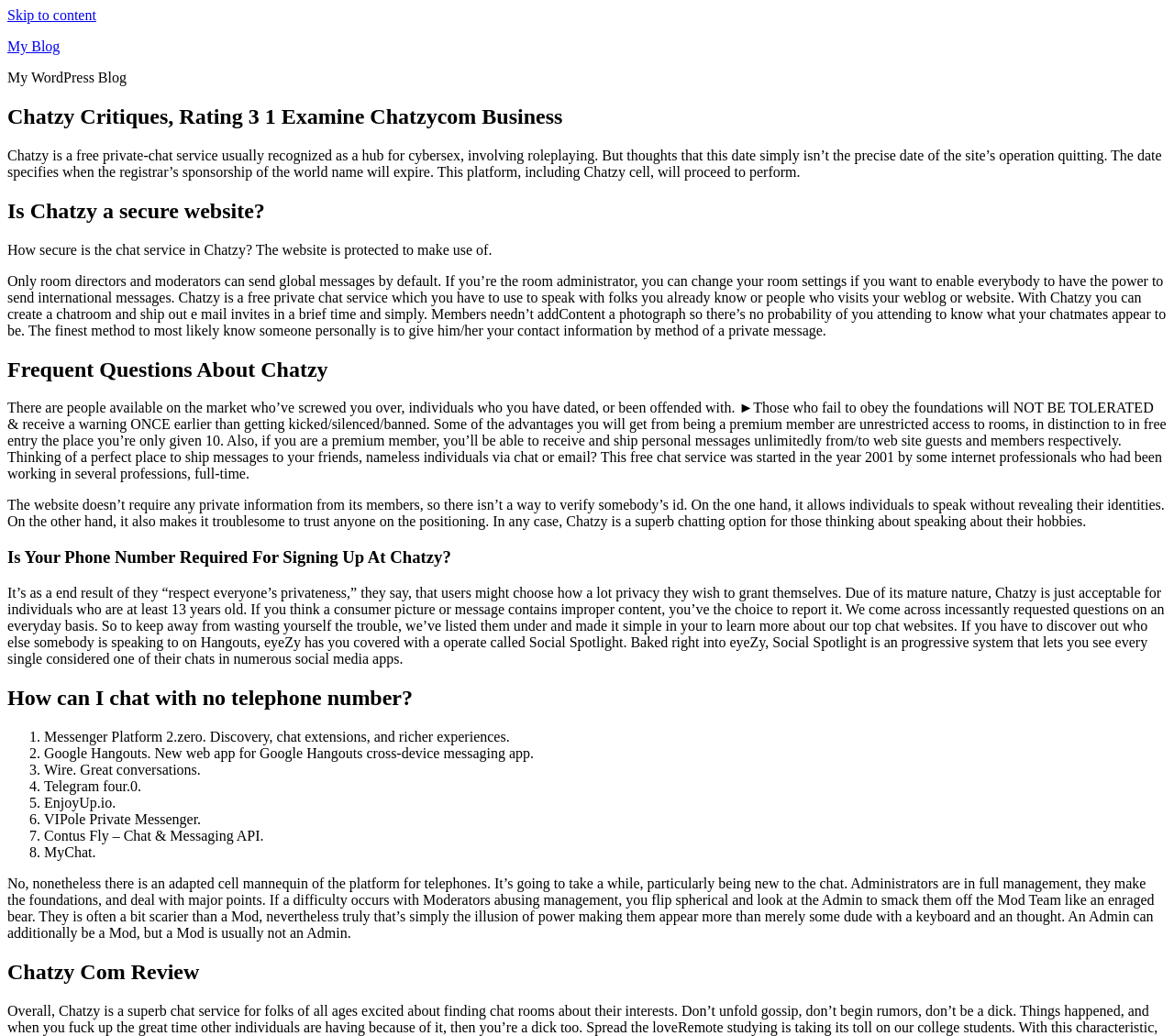Explain the webpage's design and content in an elaborate manner.

This webpage is a blog post about Chatzy, a free private-chat service. At the top of the page, there is a link to "Skip to content" and another link to "My Blog". Below these links, the title of the blog post "Chatzy Critiques, Rating 3 1 Examine Chatzycom Business" is displayed. 

The main content of the webpage is divided into several sections, each with a heading. The first section describes what Chatzy is, a free private-chat service that allows users to create a chatroom and send email invitations. 

The next section is about the security of the chat service, stating that the website is protected to use. 

Following this, there is a section with frequently asked questions about Chatzy, including whether it is a secure website, how to chat without a phone number, and more. 

In this section, there are several paragraphs of text that provide answers to these questions. There are also several headings that break up the text, including "Is Chatzy a secure website?", "Frequent Questions About Chatzy", and "Is Your Phone Number Required For Signing Up At Chatzy?". 

Additionally, there is a list of alternative messaging platforms, including Messenger Platform 2.0, Google Hangouts, Wire, Telegram, EnjoyUp.io, VIPole Private Messenger, Contus Fly, and MyChat. 

At the bottom of the page, there is another section with a heading "Chatzy Com Review" and a final paragraph of text that discusses administrators and moderators on the Chatzy platform.